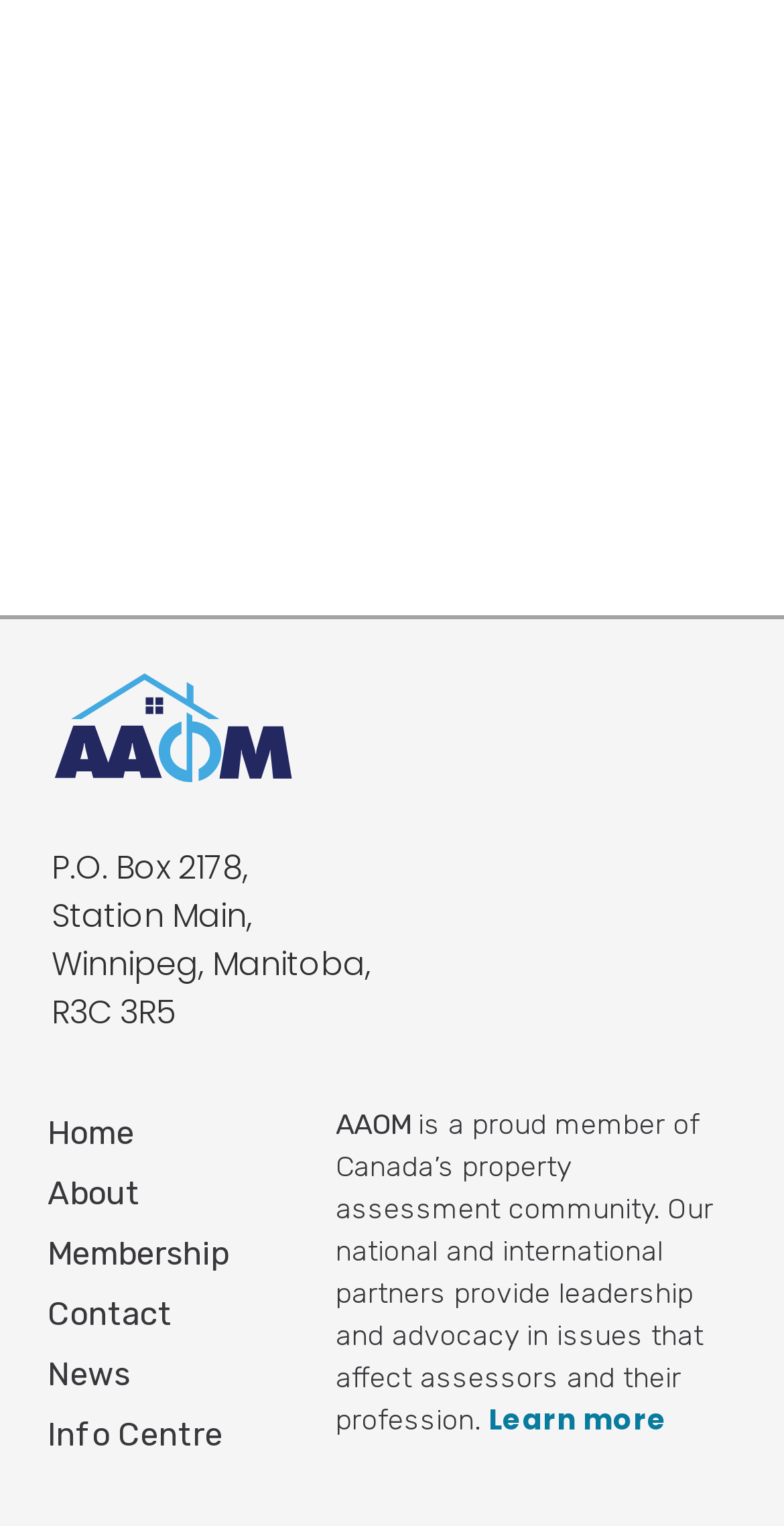Using the given description, provide the bounding box coordinates formatted as (top-left x, top-left y, bottom-right x, bottom-right y), with all values being floating point numbers between 0 and 1. Description: Info Centre

[0.06, 0.92, 0.387, 0.96]